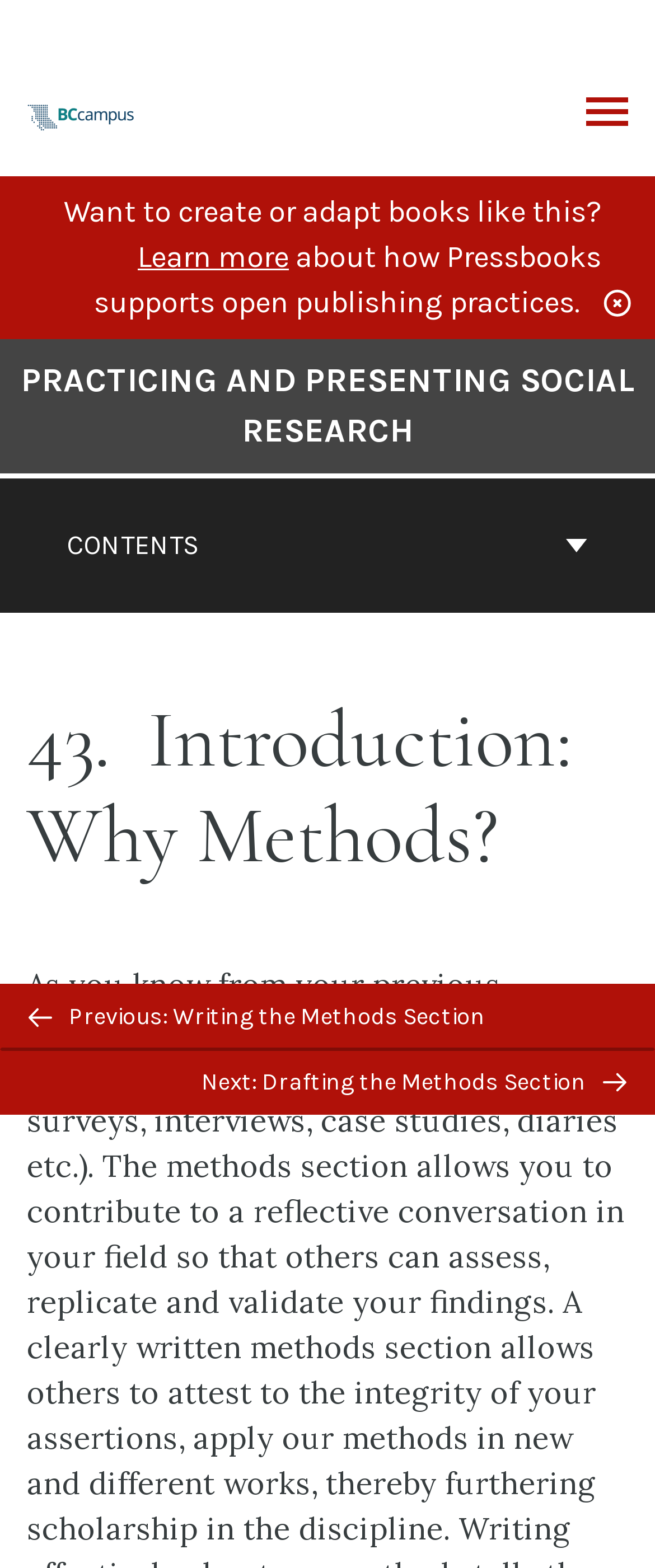Identify the bounding box coordinates of the clickable section necessary to follow the following instruction: "Toggle menu". The coordinates should be presented as four float numbers from 0 to 1, i.e., [left, top, right, bottom].

[0.895, 0.062, 0.959, 0.084]